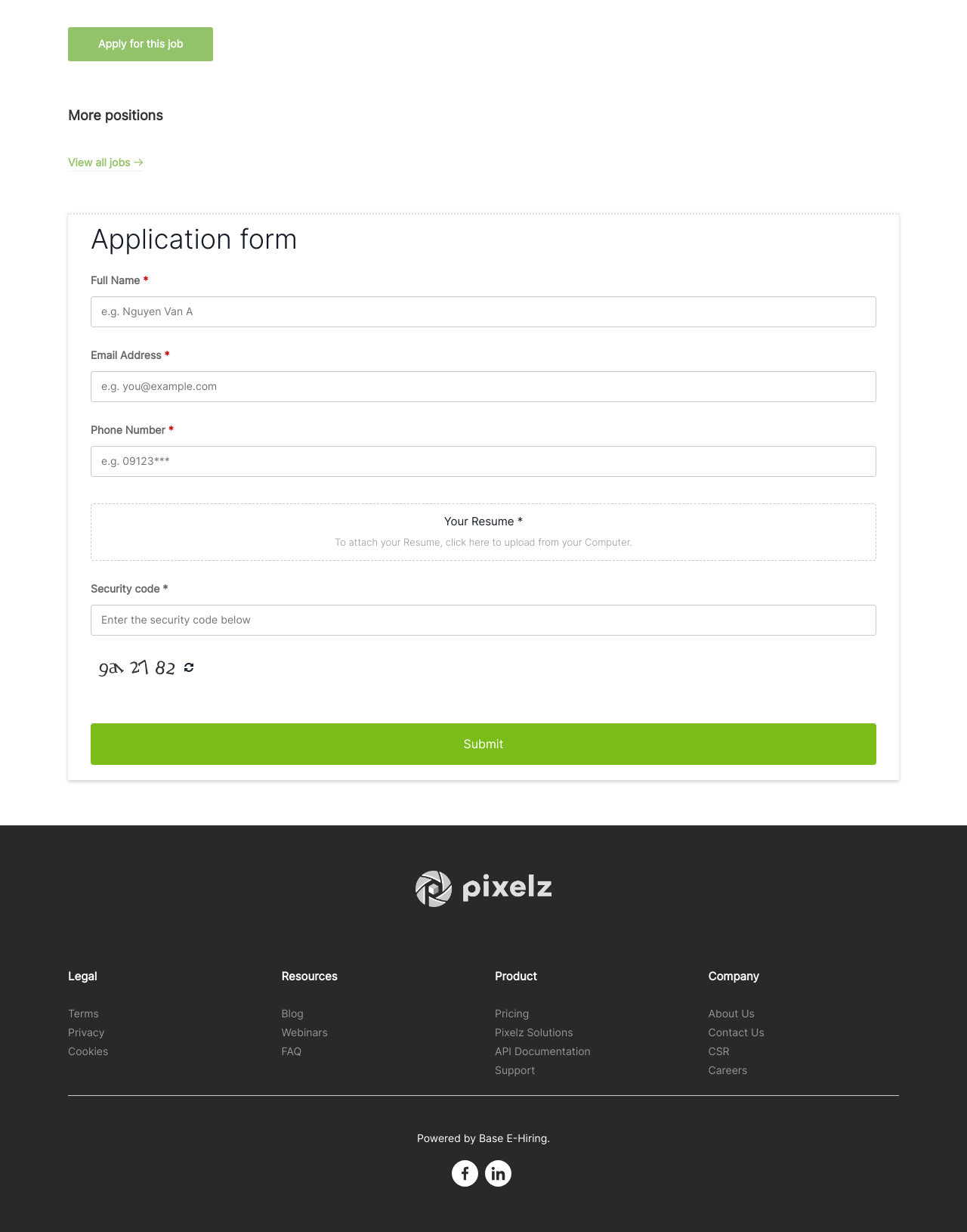What is the purpose of the 'Choose File' button?
Could you please answer the question thoroughly and with as much detail as possible?

The 'Choose File' button is located next to the 'Your Resume *' label, and it is used to attach a resume file to the application form. This is evident from the surrounding context, including the label and the instructions provided.